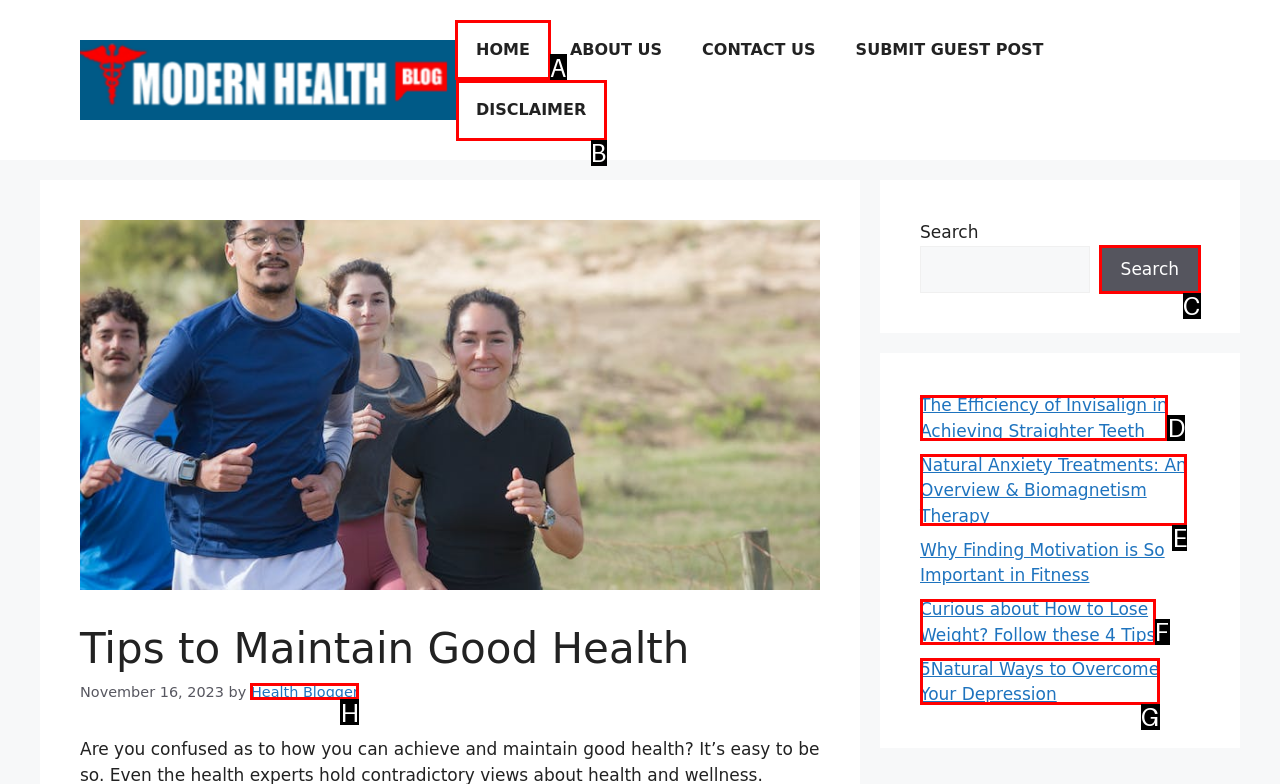From the given options, tell me which letter should be clicked to complete this task: go to home page
Answer with the letter only.

A